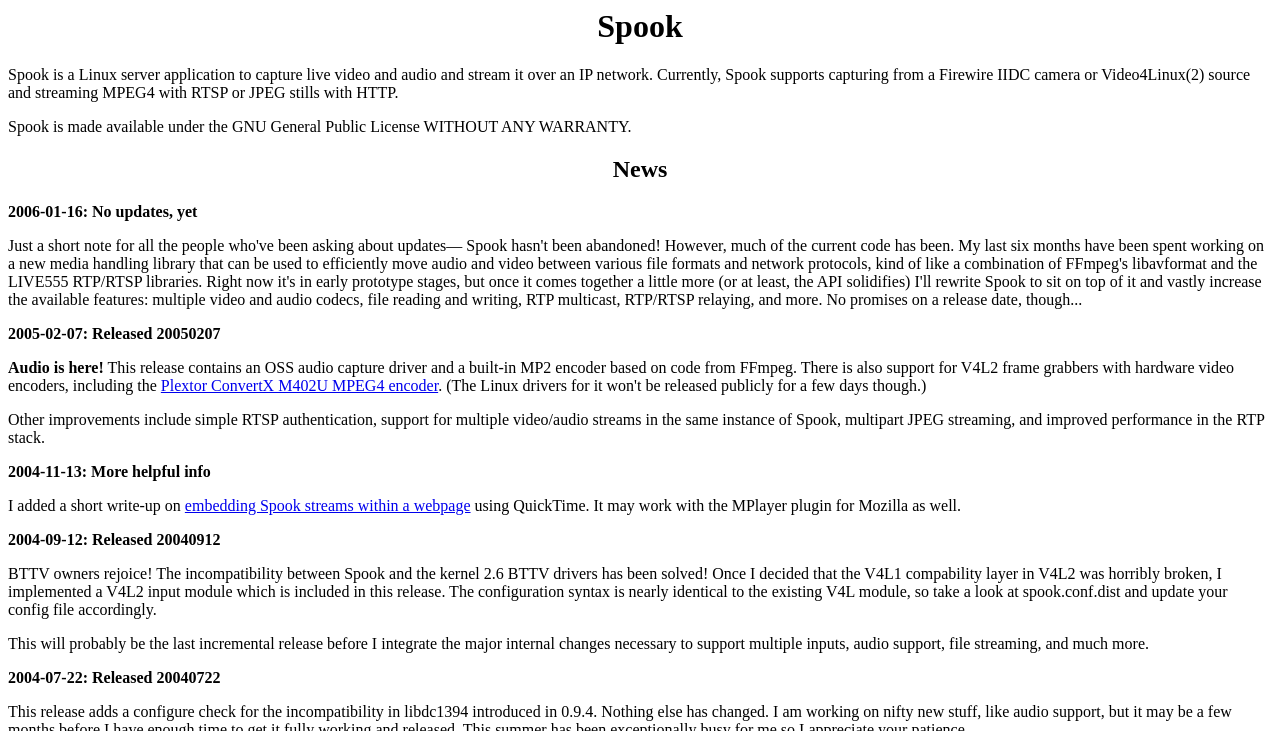Offer a detailed account of what is visible on the webpage.

The webpage is about Spook, a Linux server application for capturing and streaming live video and audio over an IP network. At the top, there is a heading "Spook" followed by a brief description of the application. Below this, there is a paragraph of text explaining the application's features and licensing.

Further down, there is a heading "News" that lists several news articles or updates about Spook. The news articles are dated, with the most recent one at the top. Each article is a short paragraph of text, and some of them contain links to additional information. The articles discuss updates, releases, and improvements to the application, including the addition of audio support, RTSP authentication, and multipart JPEG streaming.

The news articles are arranged in a vertical column, with the most recent one at the top and the oldest one at the bottom. The text is densely packed, with little whitespace between the articles. There are no images on the page, and the overall layout is focused on presenting text-based information about Spook.